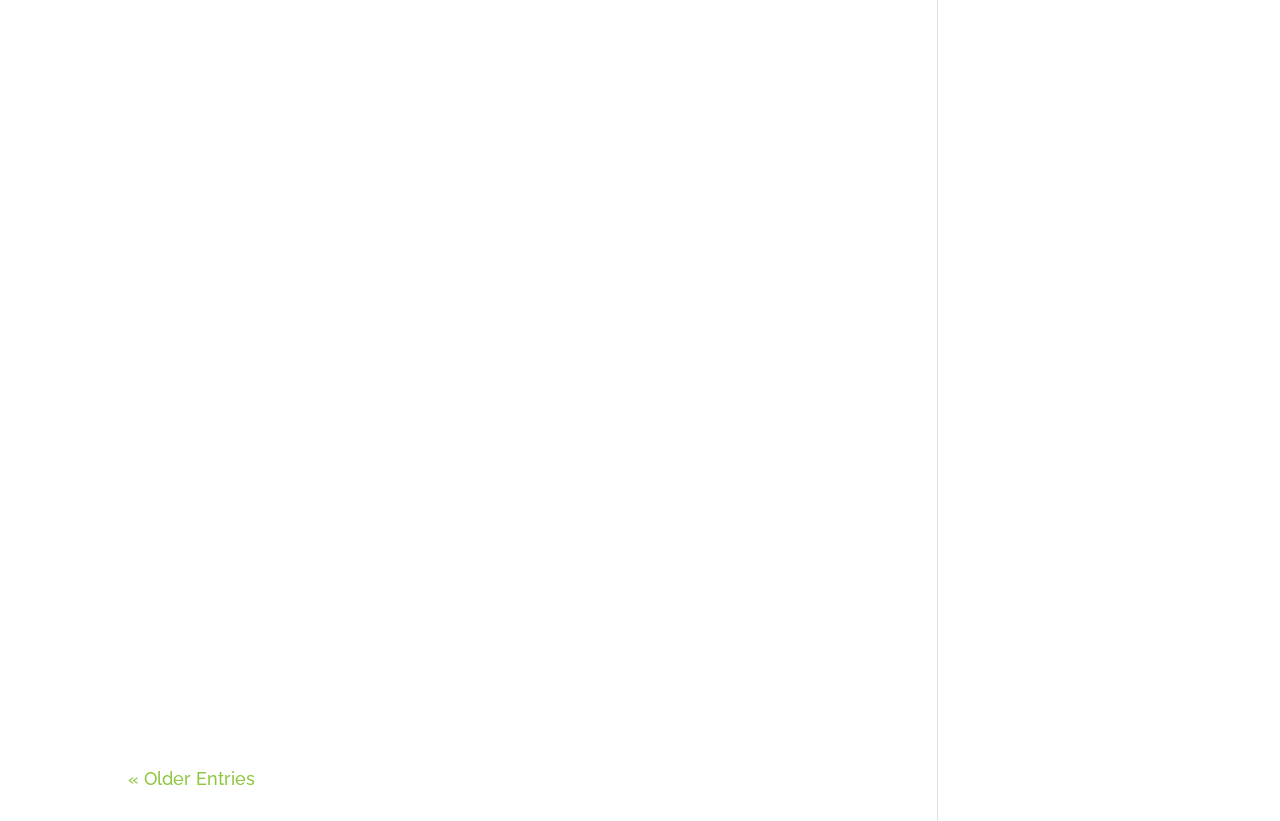Find the bounding box of the web element that fits this description: "« Older Entries".

[0.1, 0.936, 0.199, 0.961]